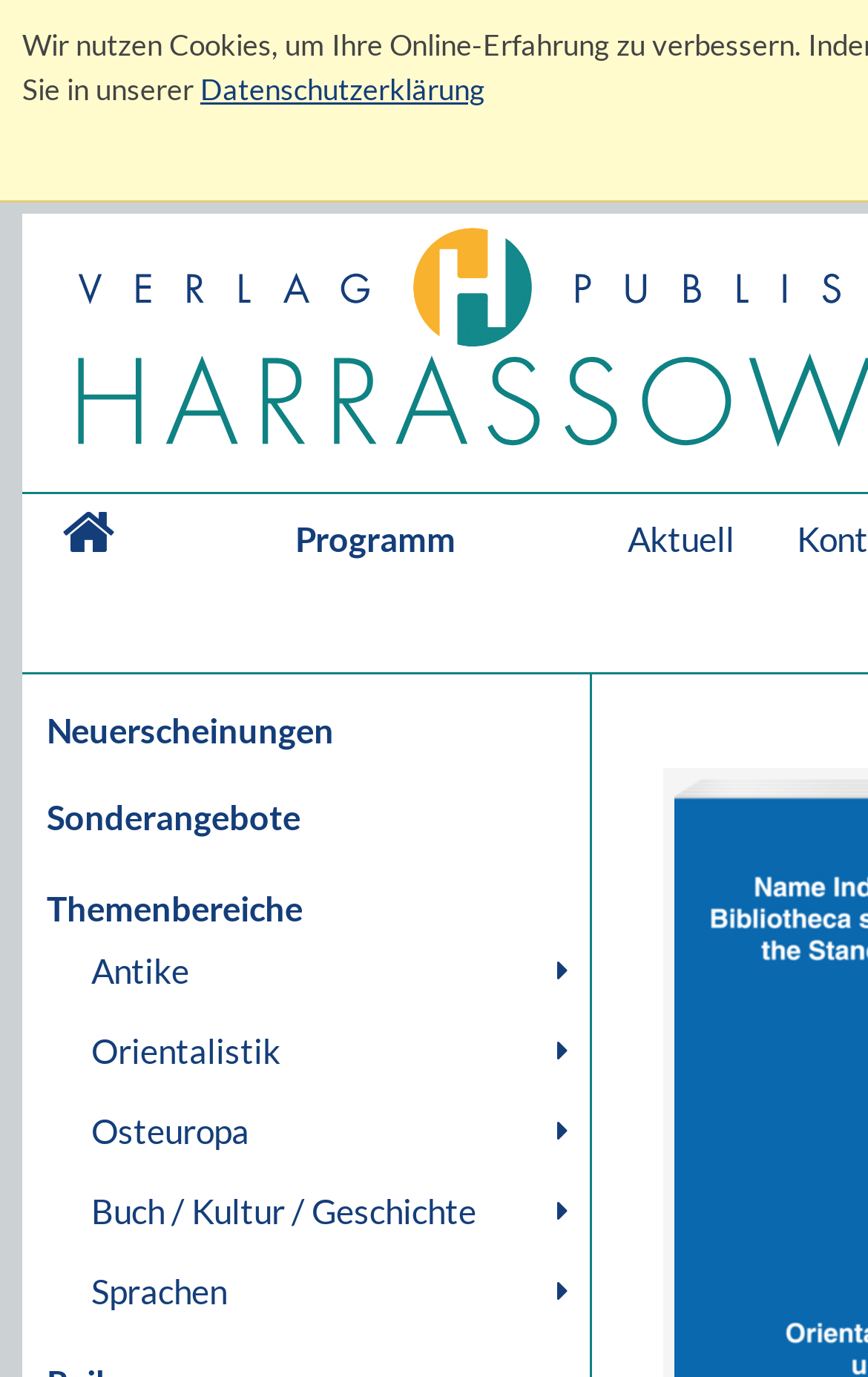Please identify the bounding box coordinates of the area that needs to be clicked to fulfill the following instruction: "View Buch / Kultur / Geschichte."

[0.087, 0.85, 0.68, 0.908]